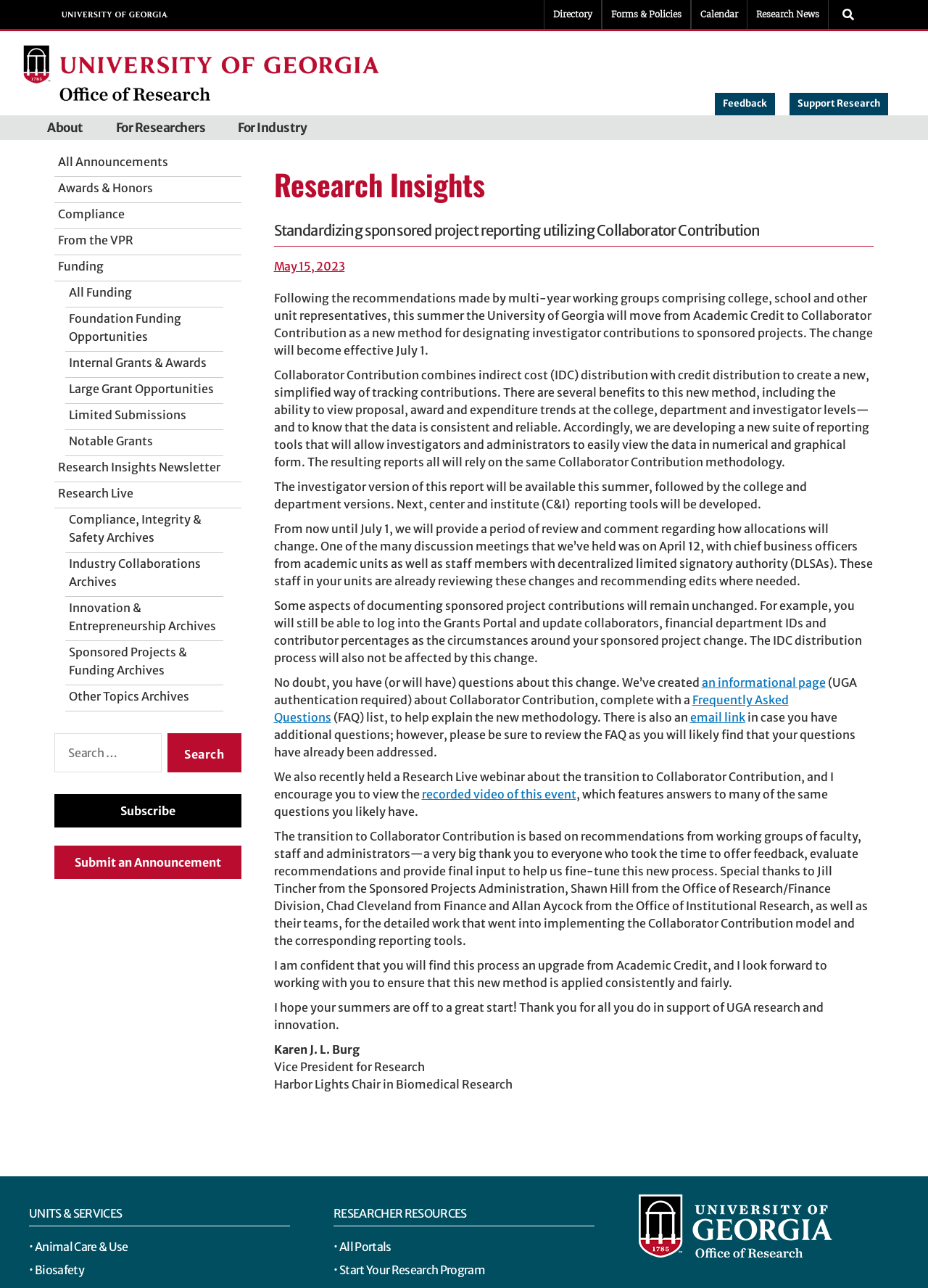For the following element description, predict the bounding box coordinates in the format (top-left x, top-left y, bottom-right x, bottom-right y). All values should be floating point numbers between 0 and 1. Description: Calendar

[0.745, 0.0, 0.805, 0.023]